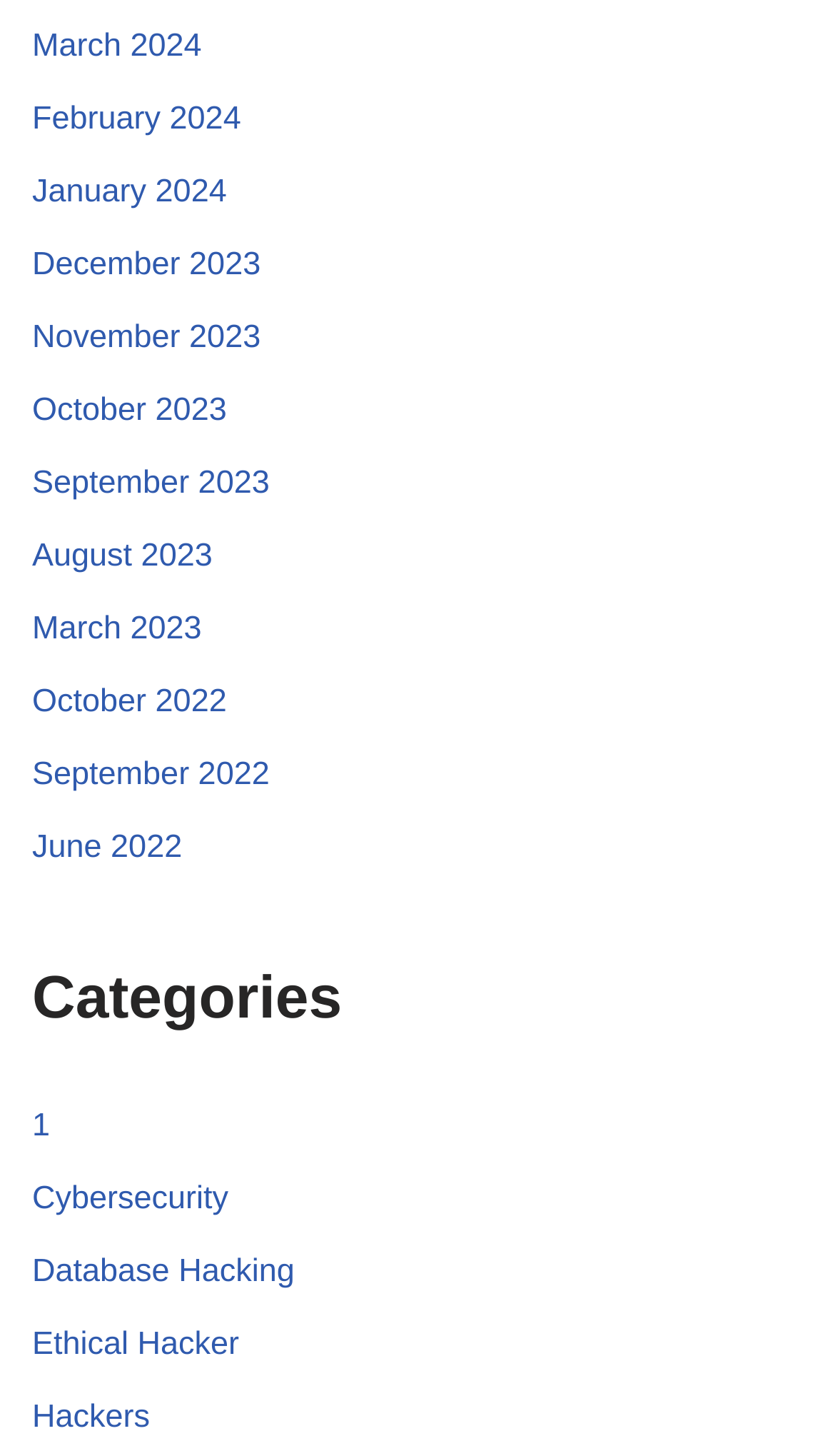Use one word or a short phrase to answer the question provided: 
What is the category listed below the months?

Categories